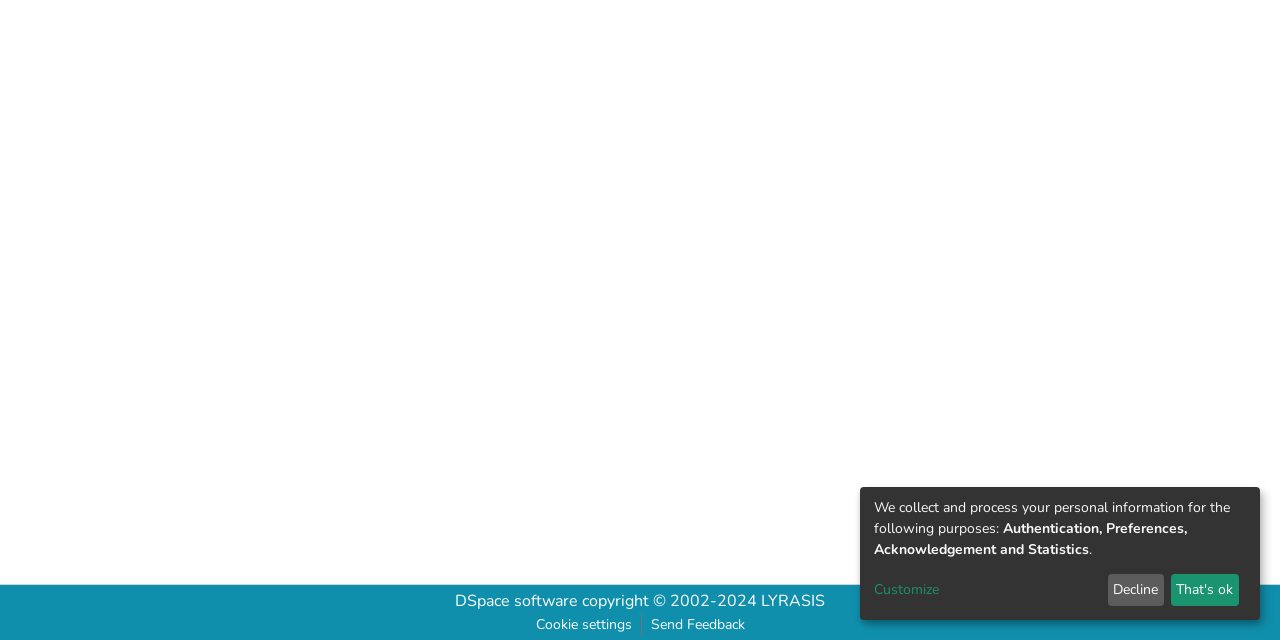Locate the UI element described by That's ok and provide its bounding box coordinates. Use the format (top-left x, top-left y, bottom-right x, bottom-right y) with all values as floating point numbers between 0 and 1.

[0.915, 0.897, 0.968, 0.947]